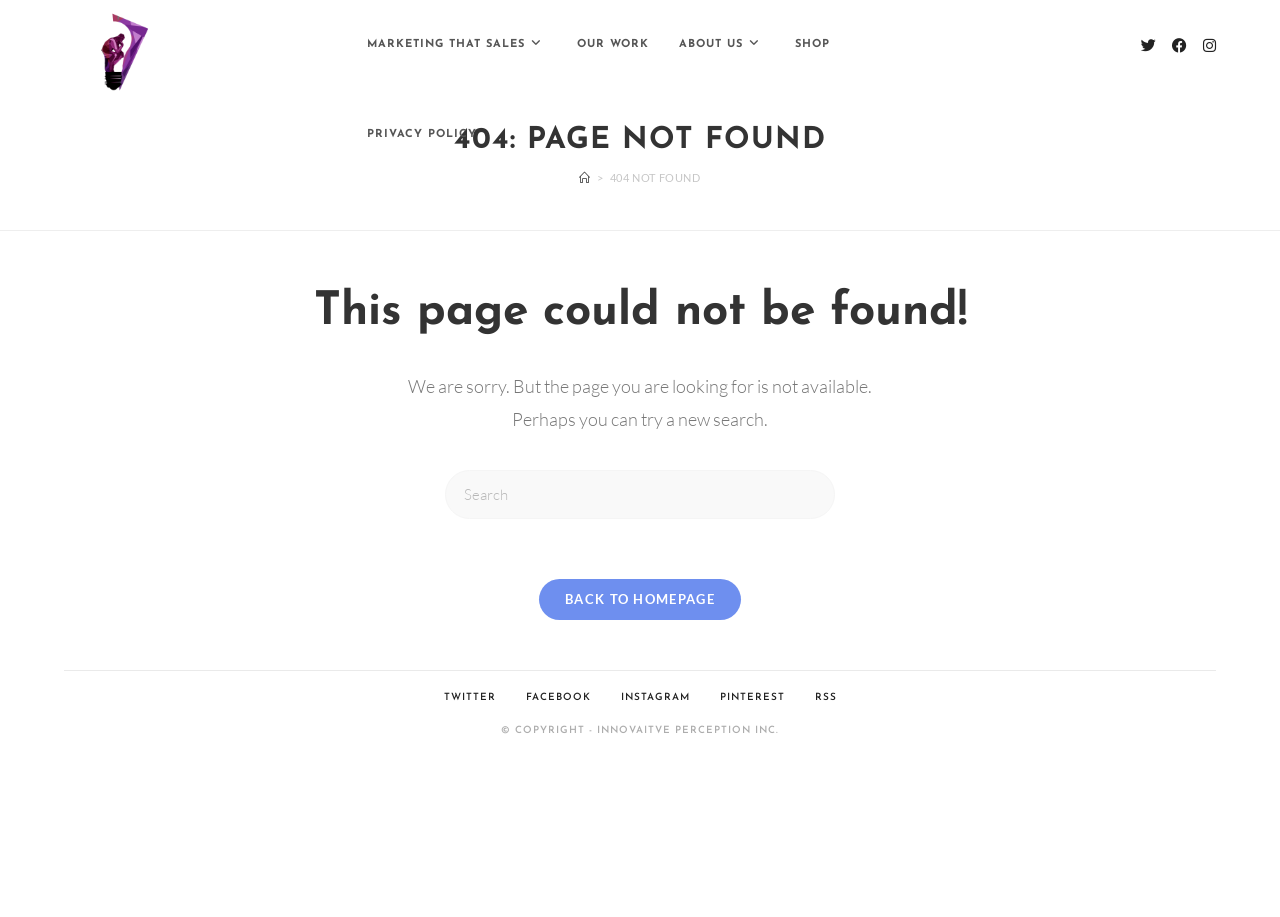Use a single word or phrase to answer the question:
How many social media links are there in the top-right corner?

3